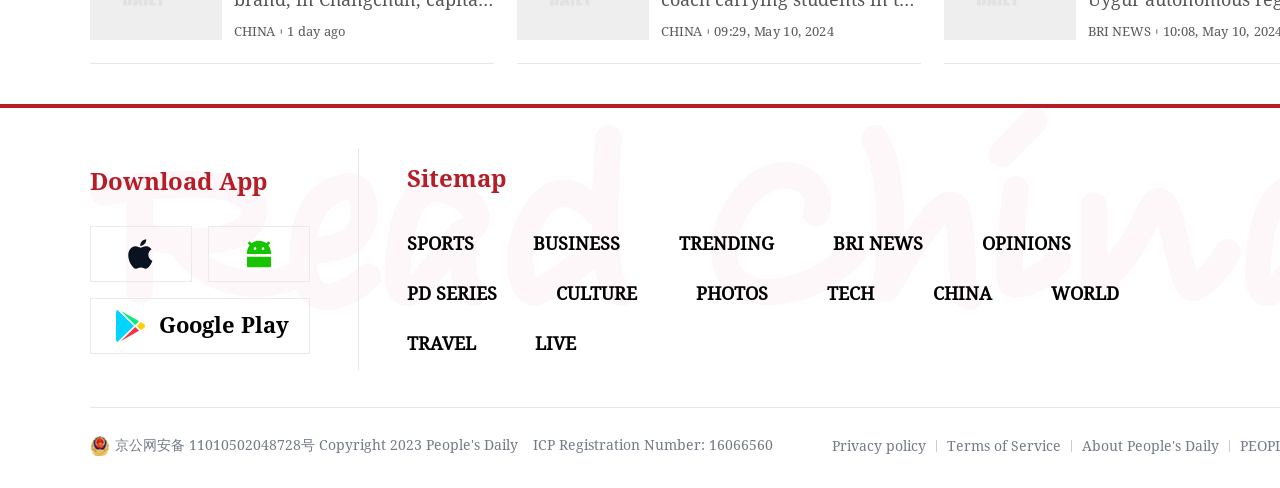What is the current date and time?
Answer the question with a thorough and detailed explanation.

The current date and time can be found at the top of the webpage, where it is displayed as '09:29, May 10, 2024'.